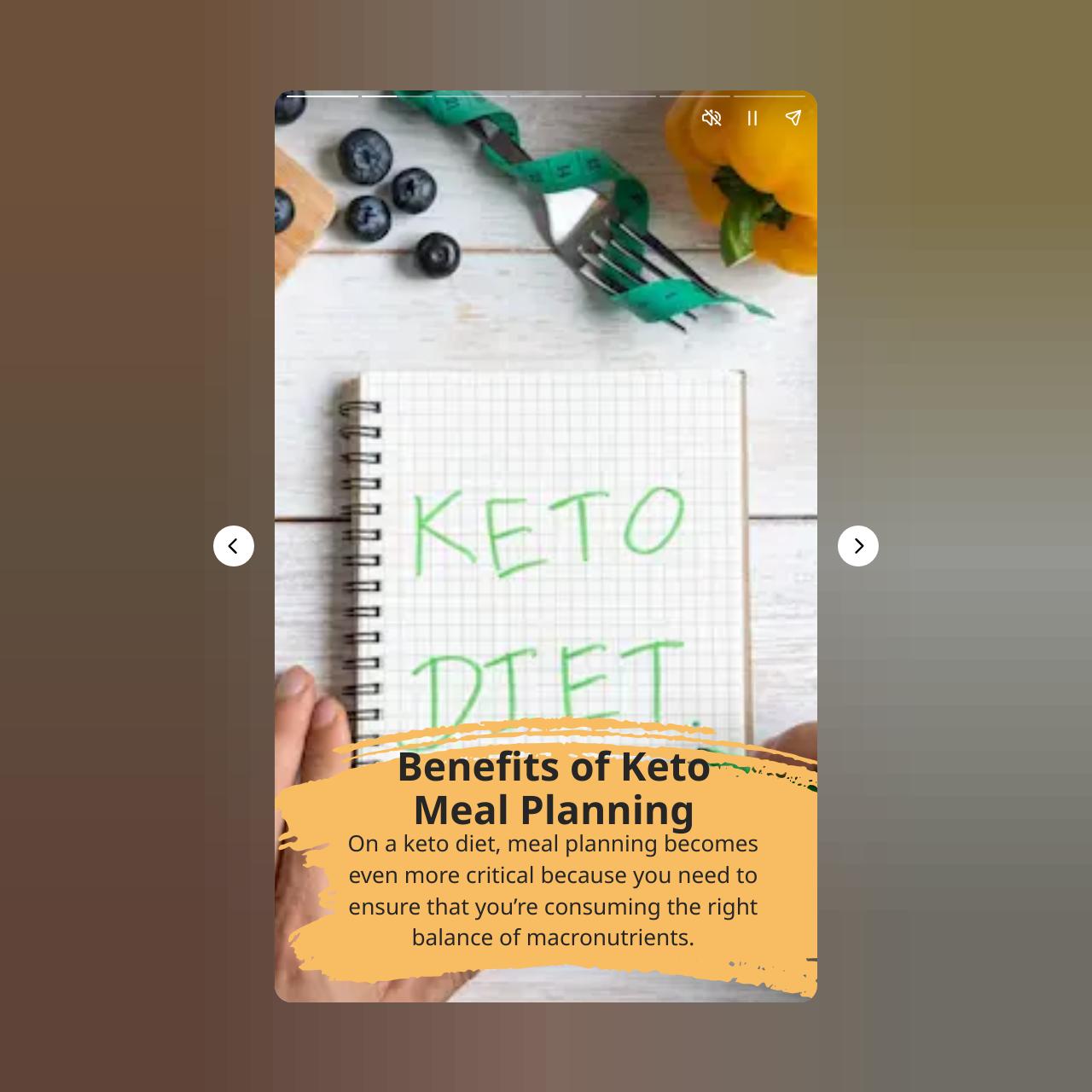What is the importance of meal planning on a keto diet?
Provide a thorough and detailed answer to the question.

According to the text on the webpage, meal planning is critical on a keto diet because it ensures that the right balance of macronutrients is consumed, which is essential for the diet's success.